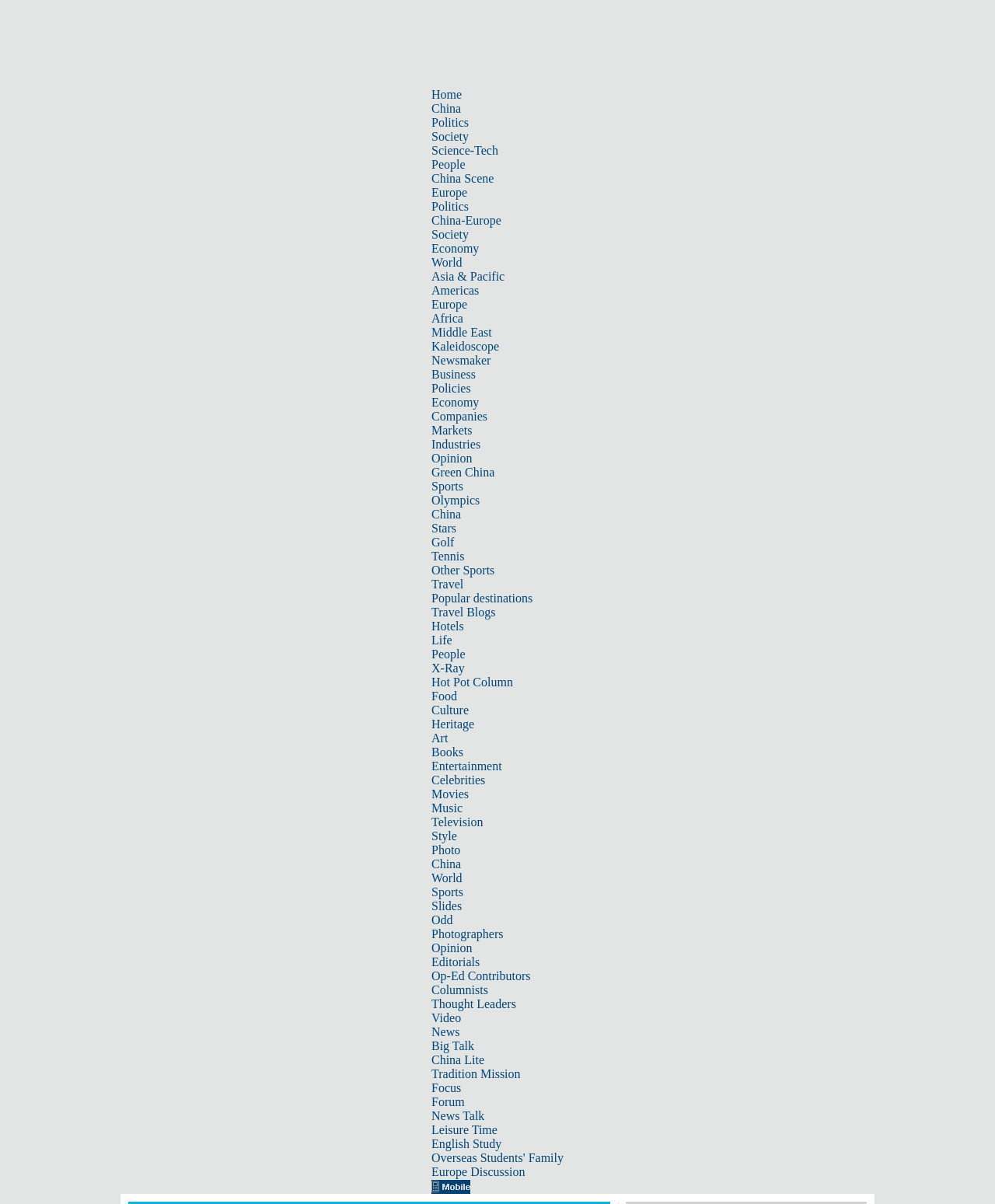Determine the bounding box coordinates of the area to click in order to meet this instruction: "Read about Heritage".

[0.434, 0.596, 0.477, 0.607]